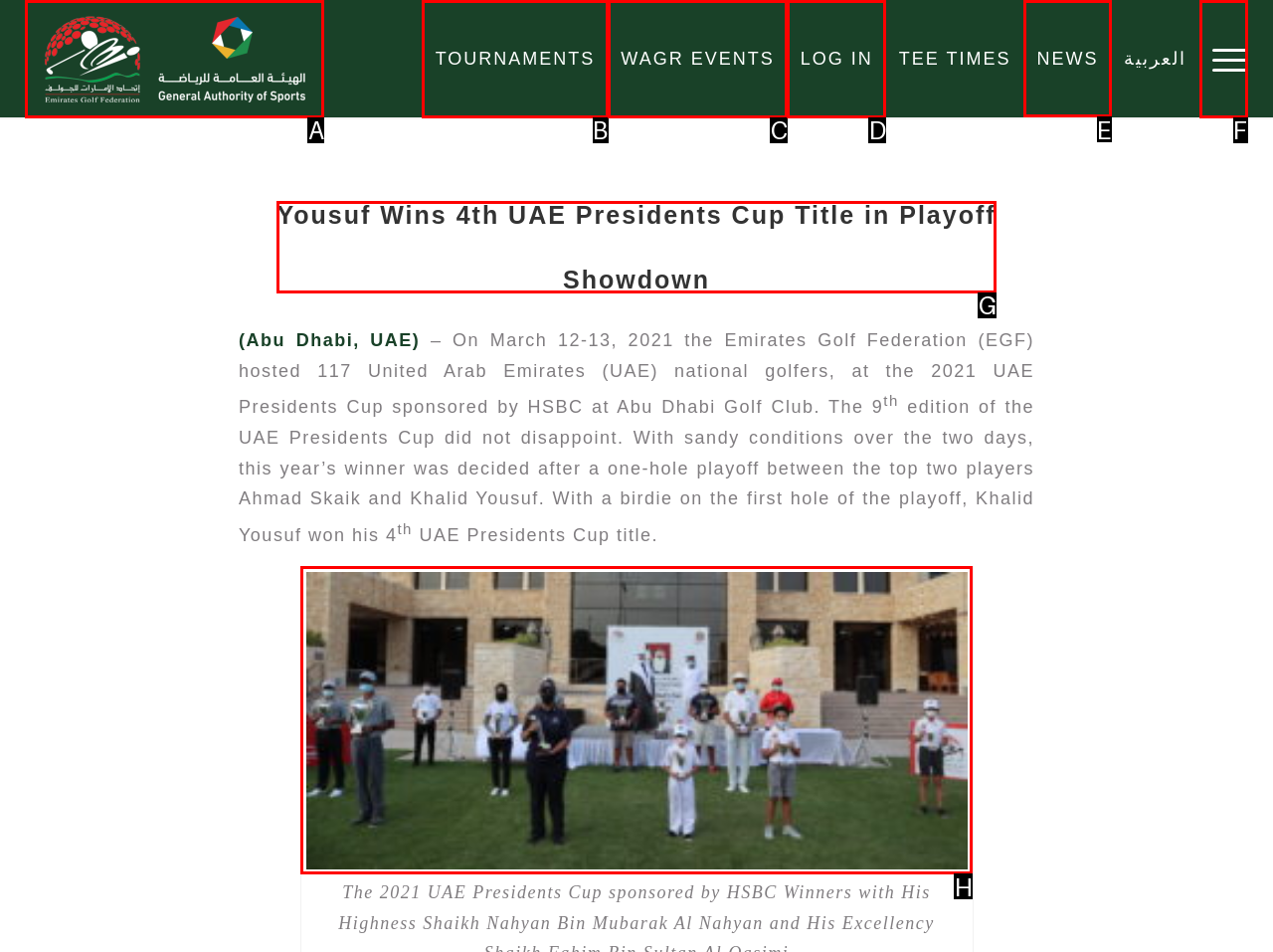From the available options, which lettered element should I click to complete this task: View NEWS?

E